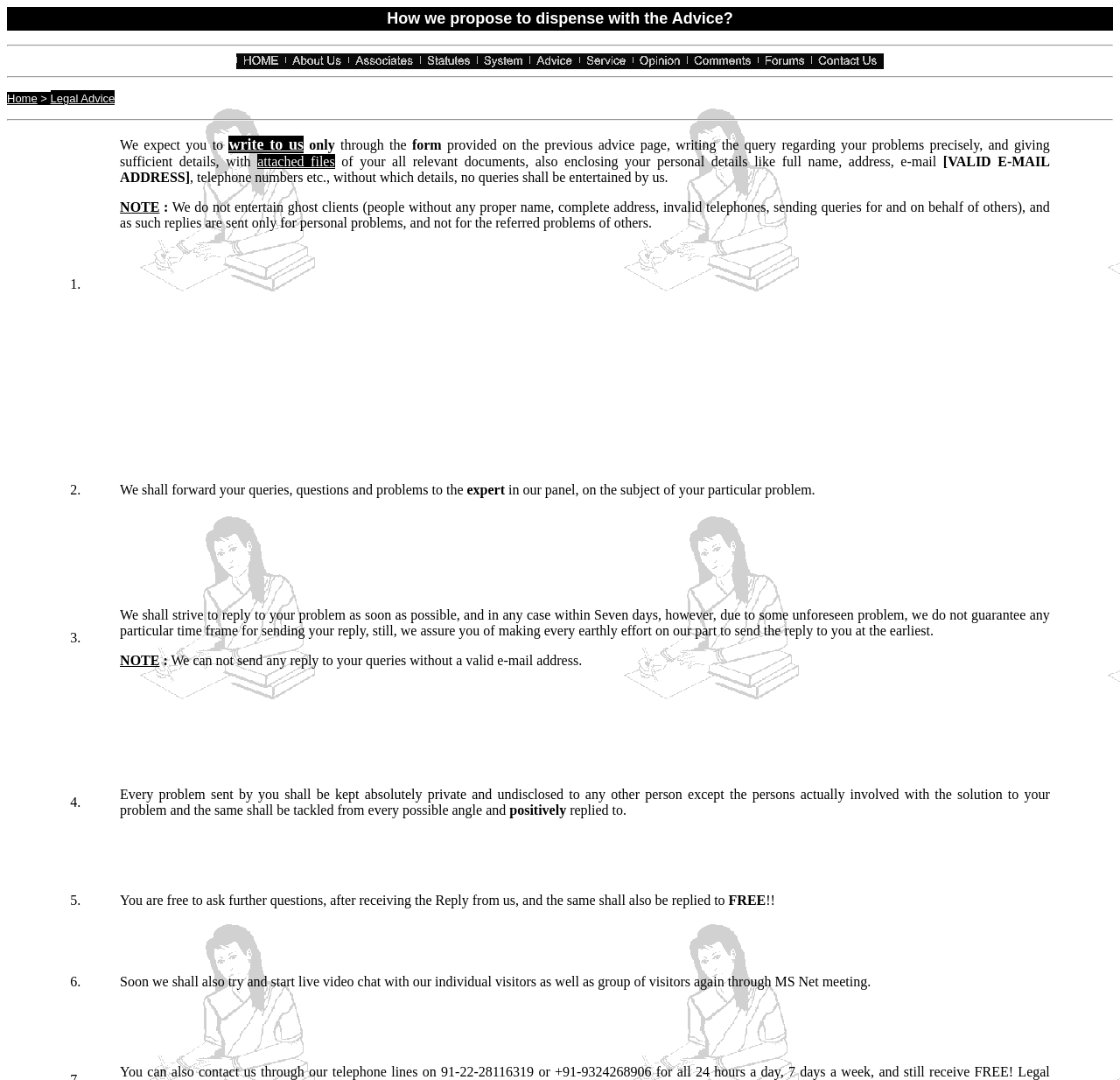Please specify the bounding box coordinates of the element that should be clicked to execute the given instruction: 'Click on the attached files link'. Ensure the coordinates are four float numbers between 0 and 1, expressed as [left, top, right, bottom].

[0.23, 0.143, 0.299, 0.156]